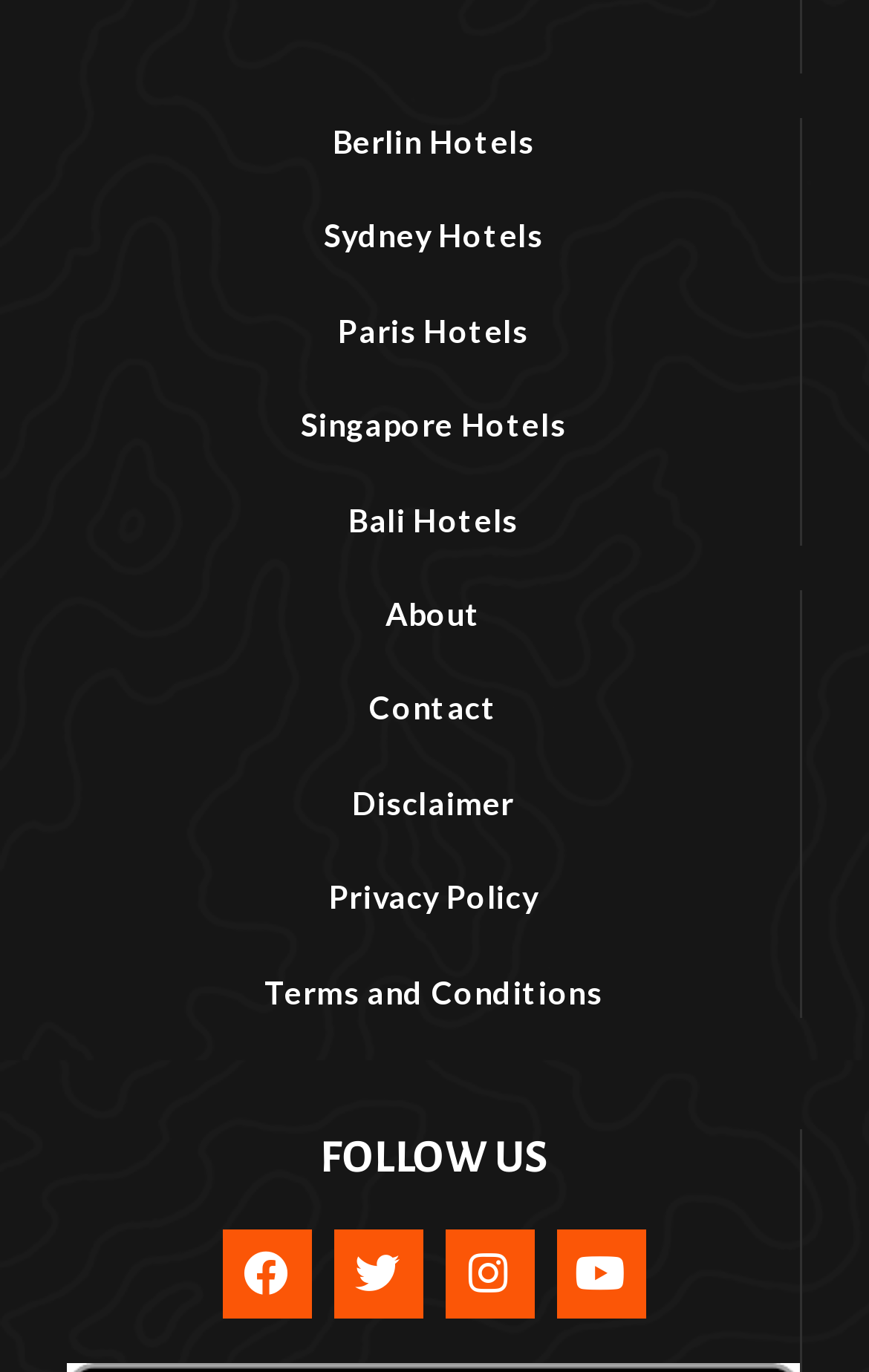Please find the bounding box coordinates of the element's region to be clicked to carry out this instruction: "View terms and conditions".

[0.077, 0.706, 0.921, 0.742]